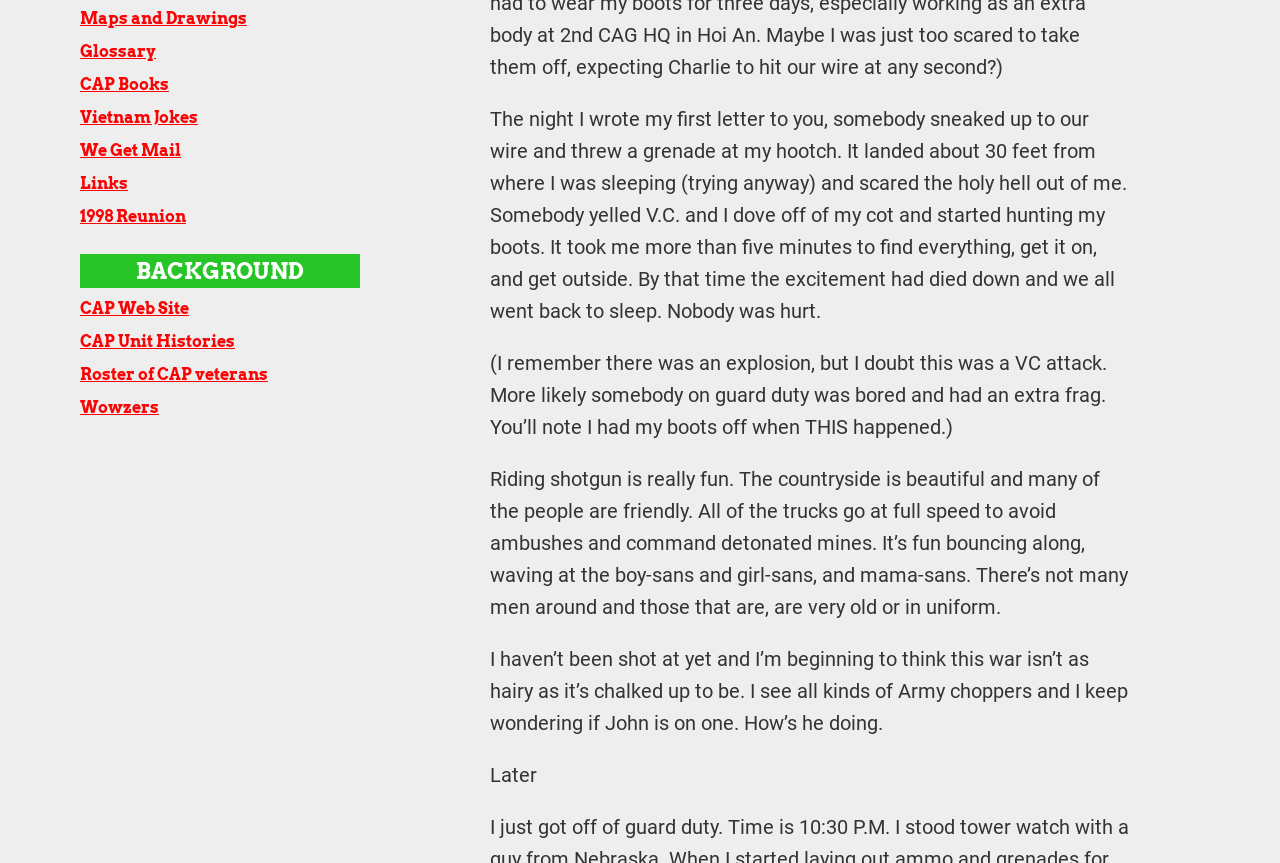Determine the bounding box coordinates for the HTML element described here: "1998 Reunion".

[0.062, 0.233, 0.281, 0.27]